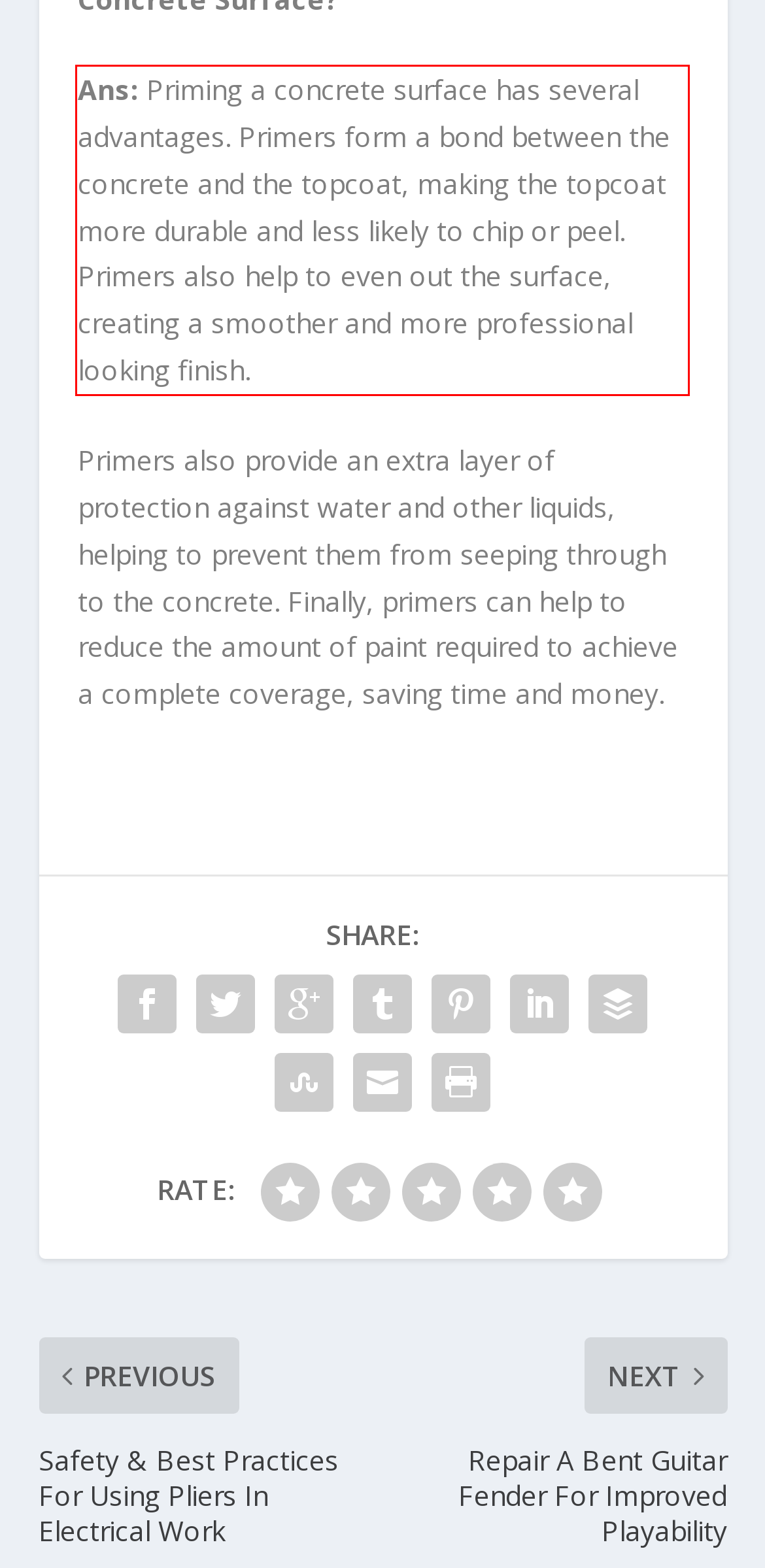The screenshot provided shows a webpage with a red bounding box. Apply OCR to the text within this red bounding box and provide the extracted content.

Ans: Priming a concrete surface has several advantages. Primers form a bond between the concrete and the topcoat, making the topcoat more durable and less likely to chip or peel. Primers also help to even out the surface, creating a smoother and more professional looking finish.